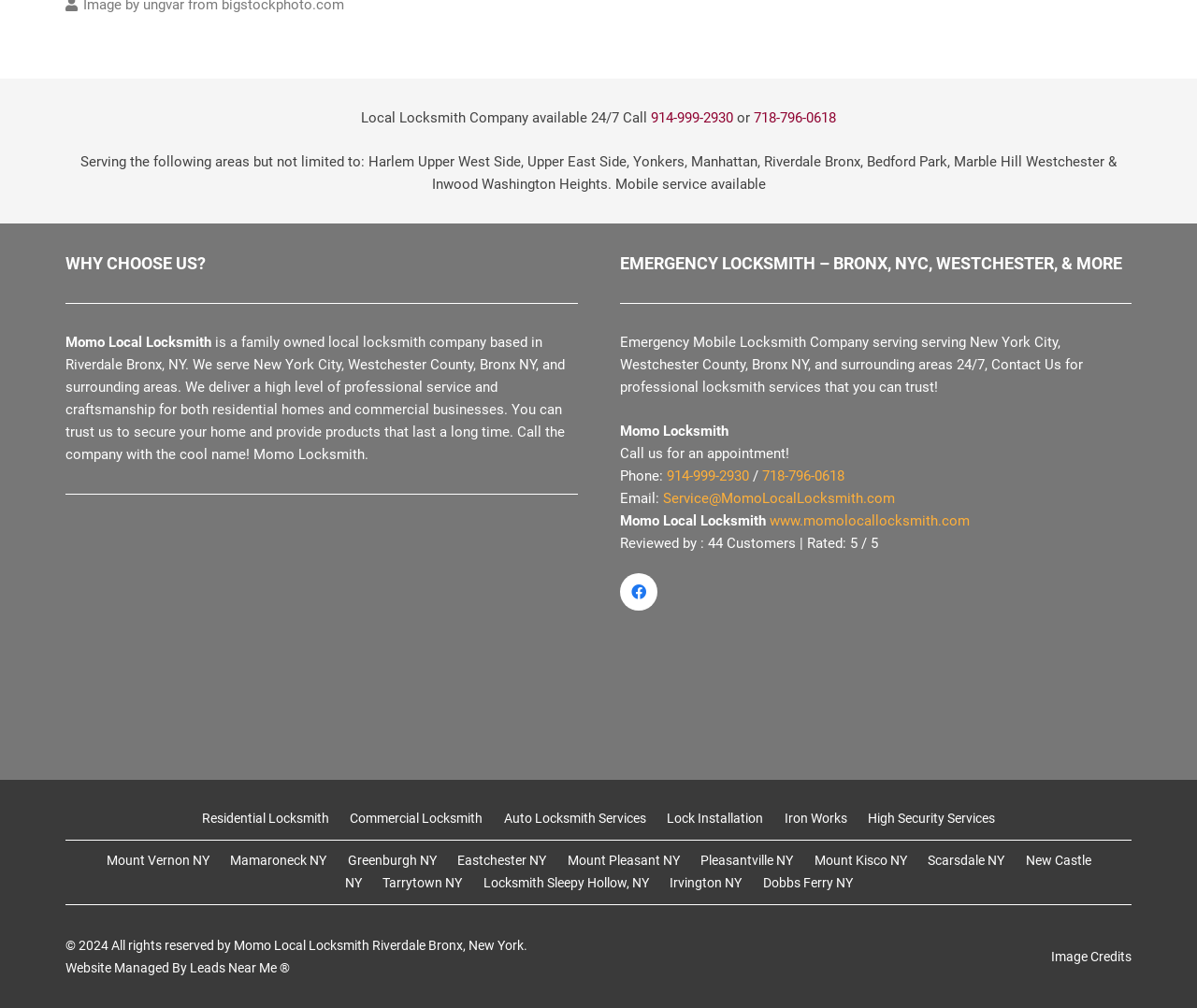Please identify the coordinates of the bounding box for the clickable region that will accomplish this instruction: "Call the locksmith company".

[0.302, 0.109, 0.544, 0.126]